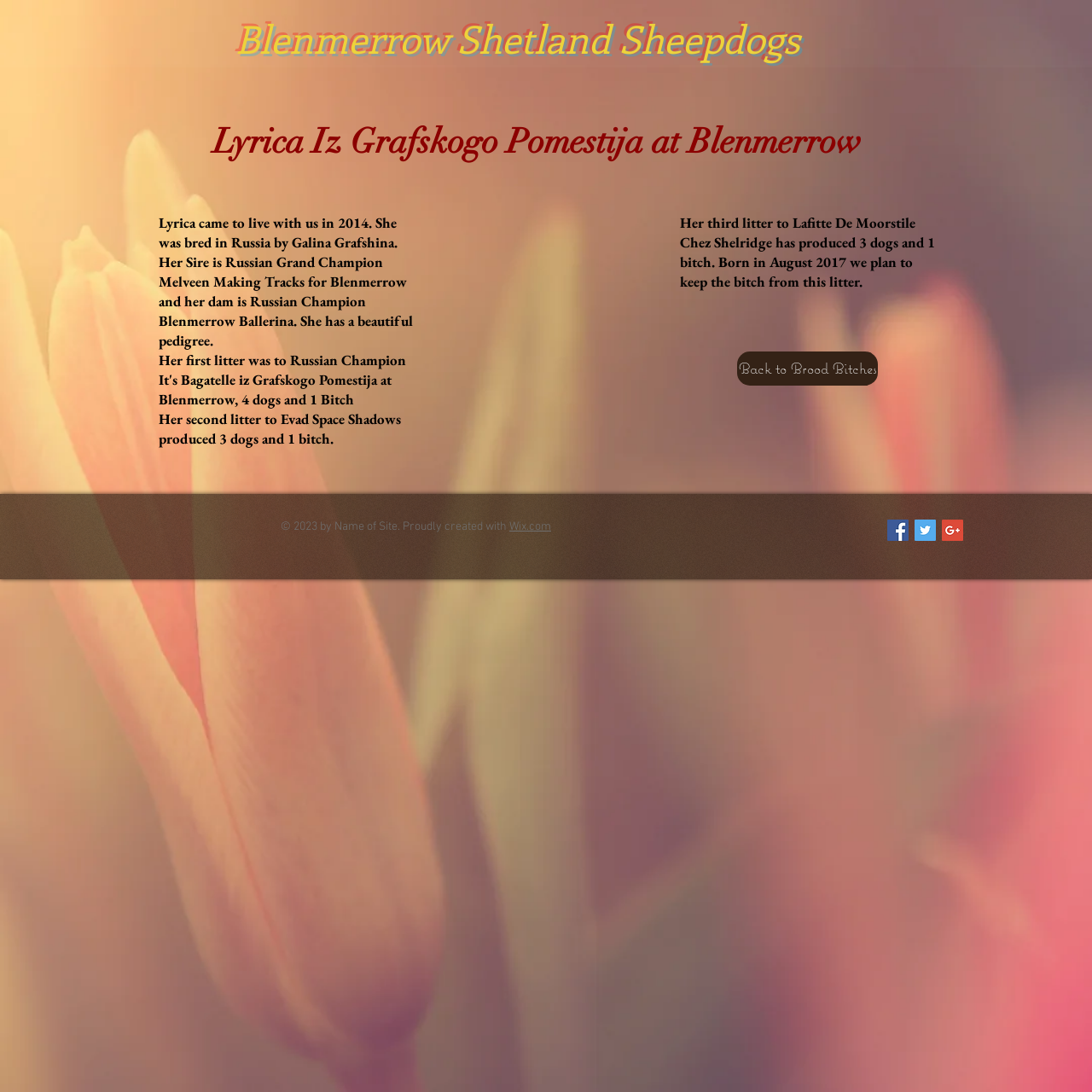What is the purpose of the link 'Back to Brood Bitches'?
Can you provide an in-depth and detailed response to the question?

The link 'Back to Brood Bitches' is likely used to navigate back to a page listing brood bitches, as it is present on a page describing Lyrica, a brood bitch.